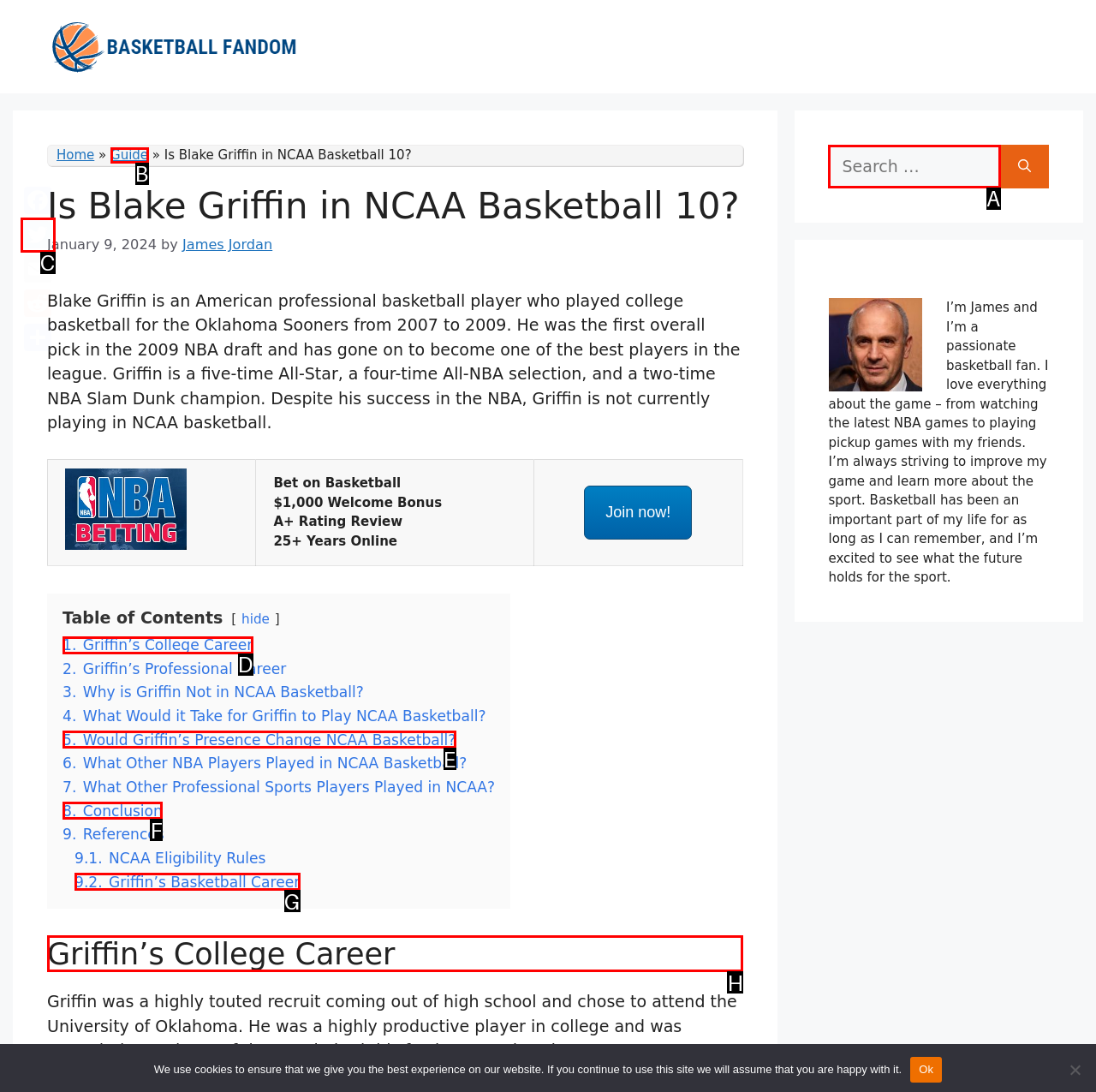Which option should be clicked to execute the task: Read the 'Griffin’s College Career' section?
Reply with the letter of the chosen option.

H